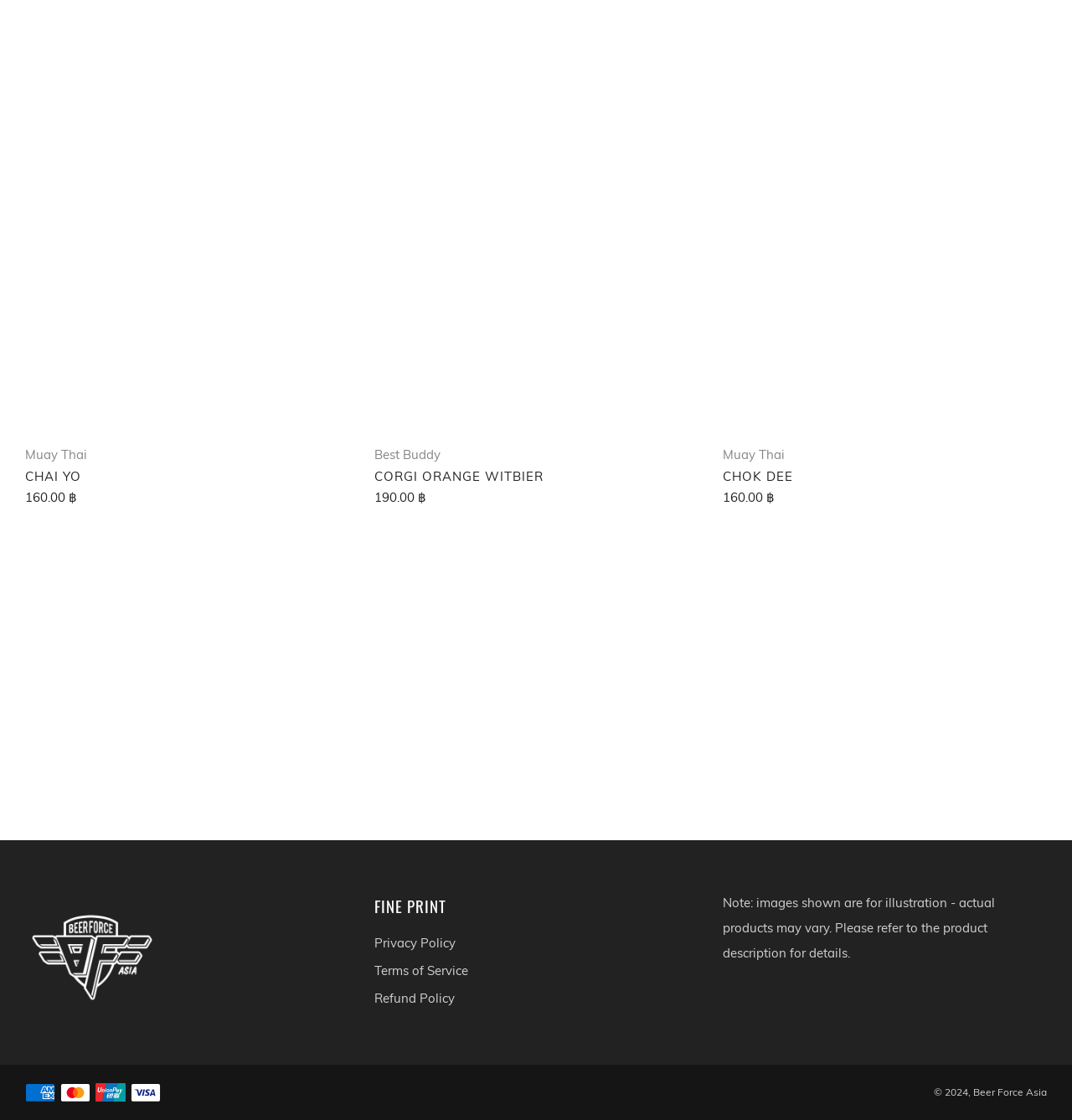Locate the bounding box coordinates of the item that should be clicked to fulfill the instruction: "Click on the 'Muay Thai CHOK DEE' link".

[0.674, 0.399, 0.977, 0.433]